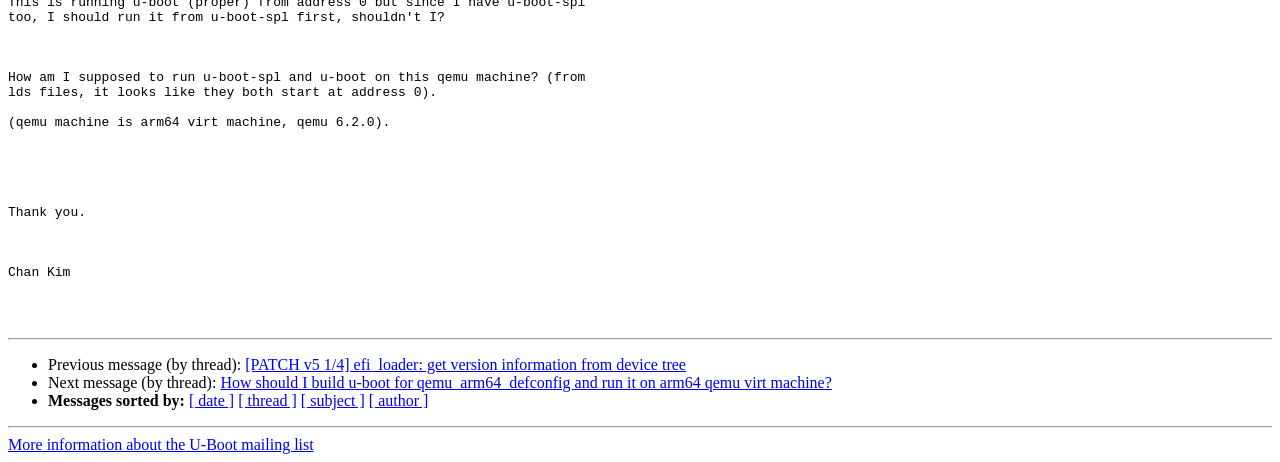Provide a single word or phrase answer to the question: 
What is the previous message in the thread?

PATCH v5 1/4